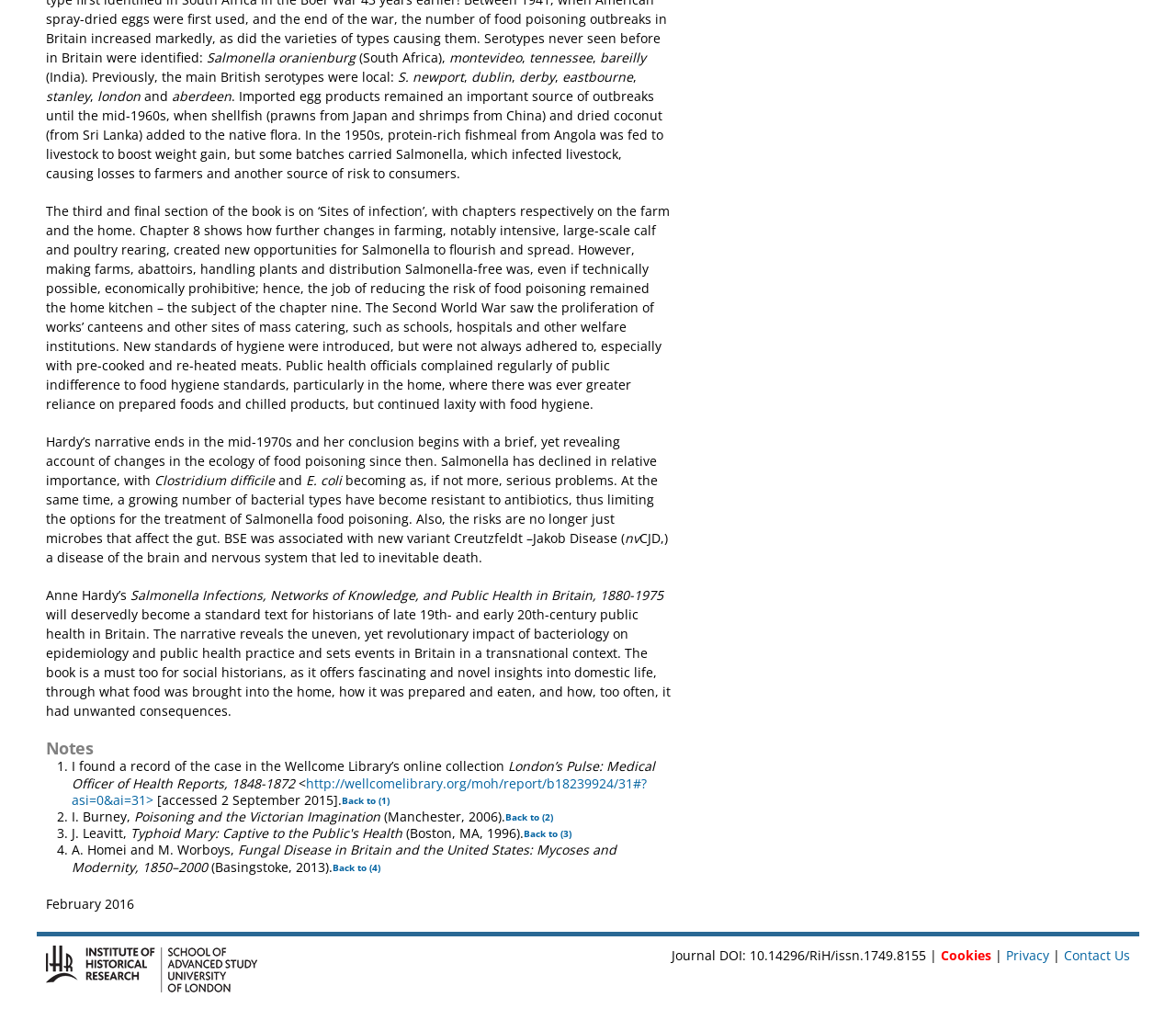Specify the bounding box coordinates of the area to click in order to execute this command: 'Read the notes'. The coordinates should consist of four float numbers ranging from 0 to 1, and should be formatted as [left, top, right, bottom].

[0.039, 0.724, 0.57, 0.744]